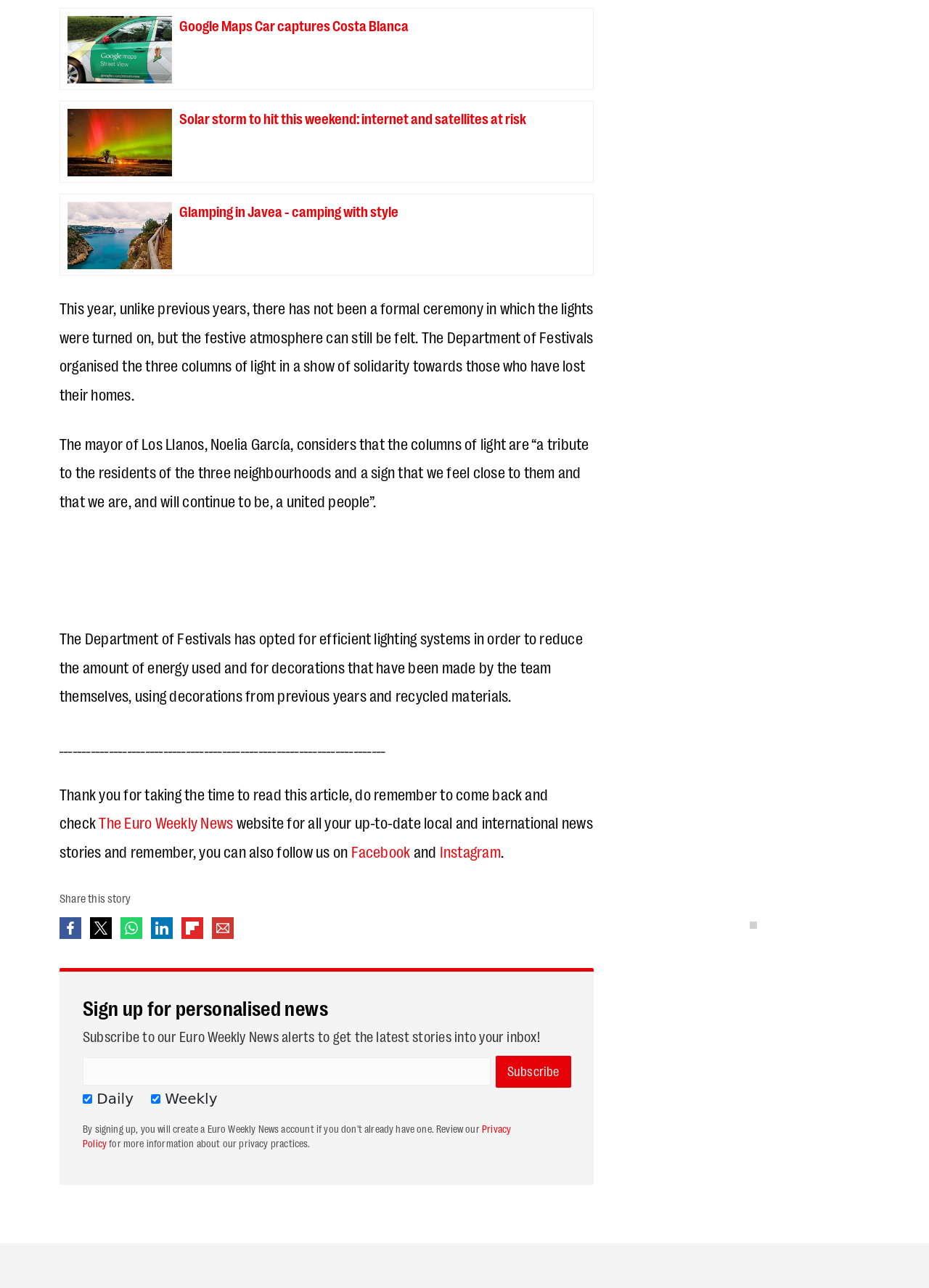Find the bounding box of the web element that fits this description: "value="Subscribe"".

[0.533, 0.82, 0.615, 0.845]